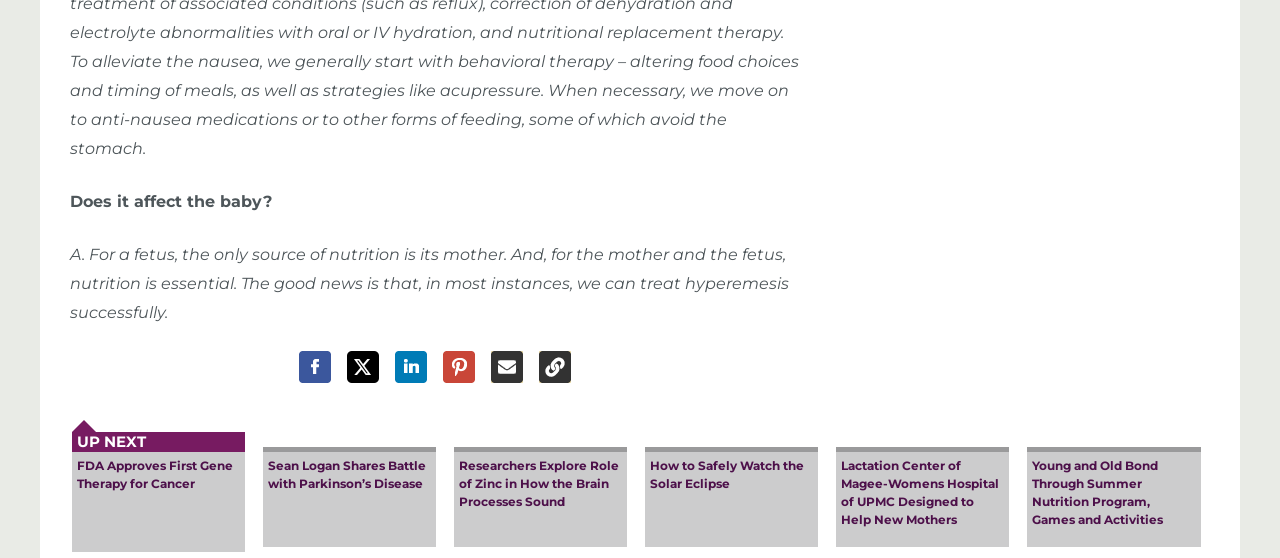Using the provided element description: "title="Share on LinkedIn"", determine the bounding box coordinates of the corresponding UI element in the screenshot.

[0.309, 0.629, 0.334, 0.686]